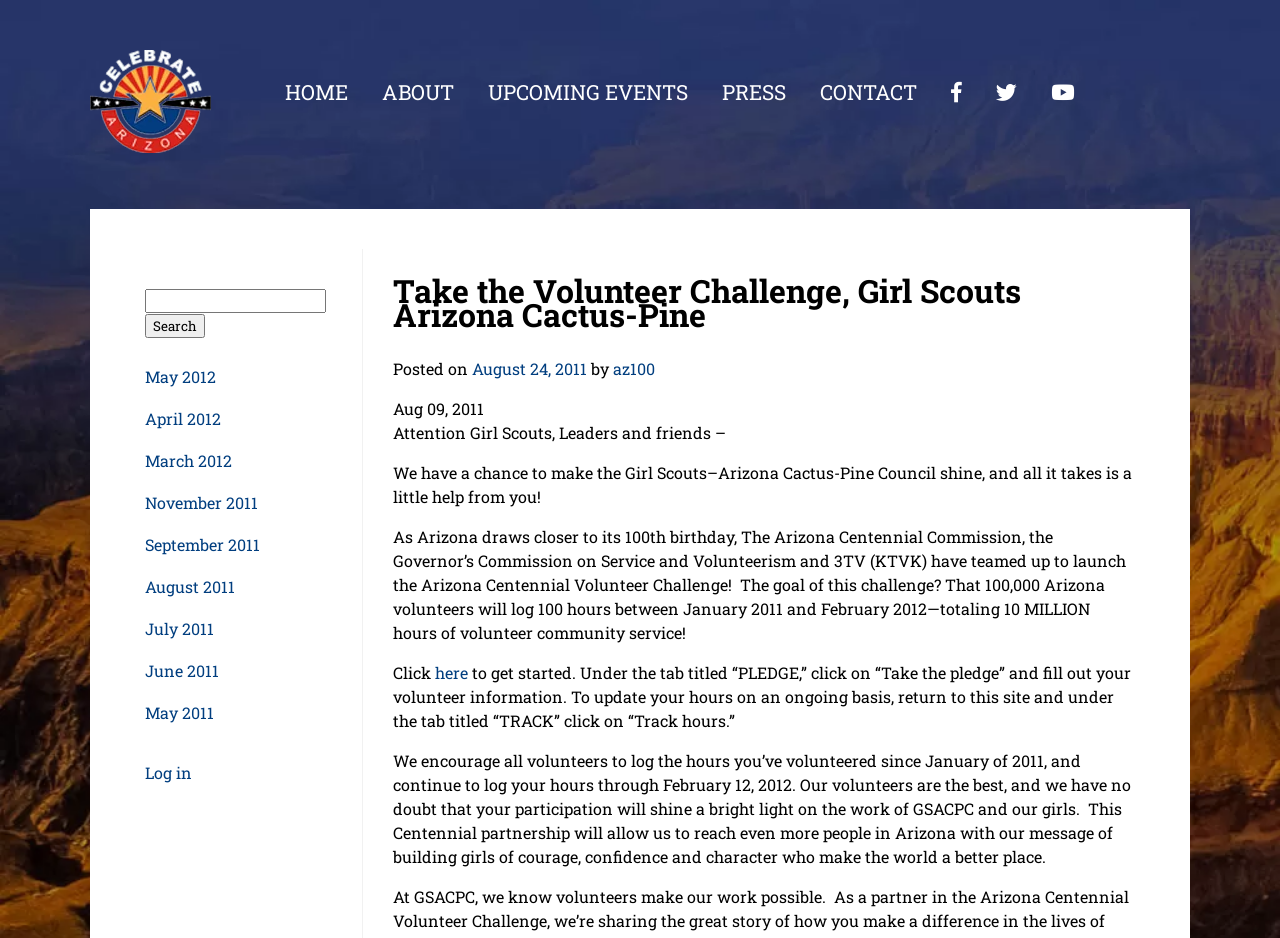Please determine the bounding box coordinates of the element to click on in order to accomplish the following task: "Search for something". Ensure the coordinates are four float numbers ranging from 0 to 1, i.e., [left, top, right, bottom].

[0.113, 0.307, 0.268, 0.36]